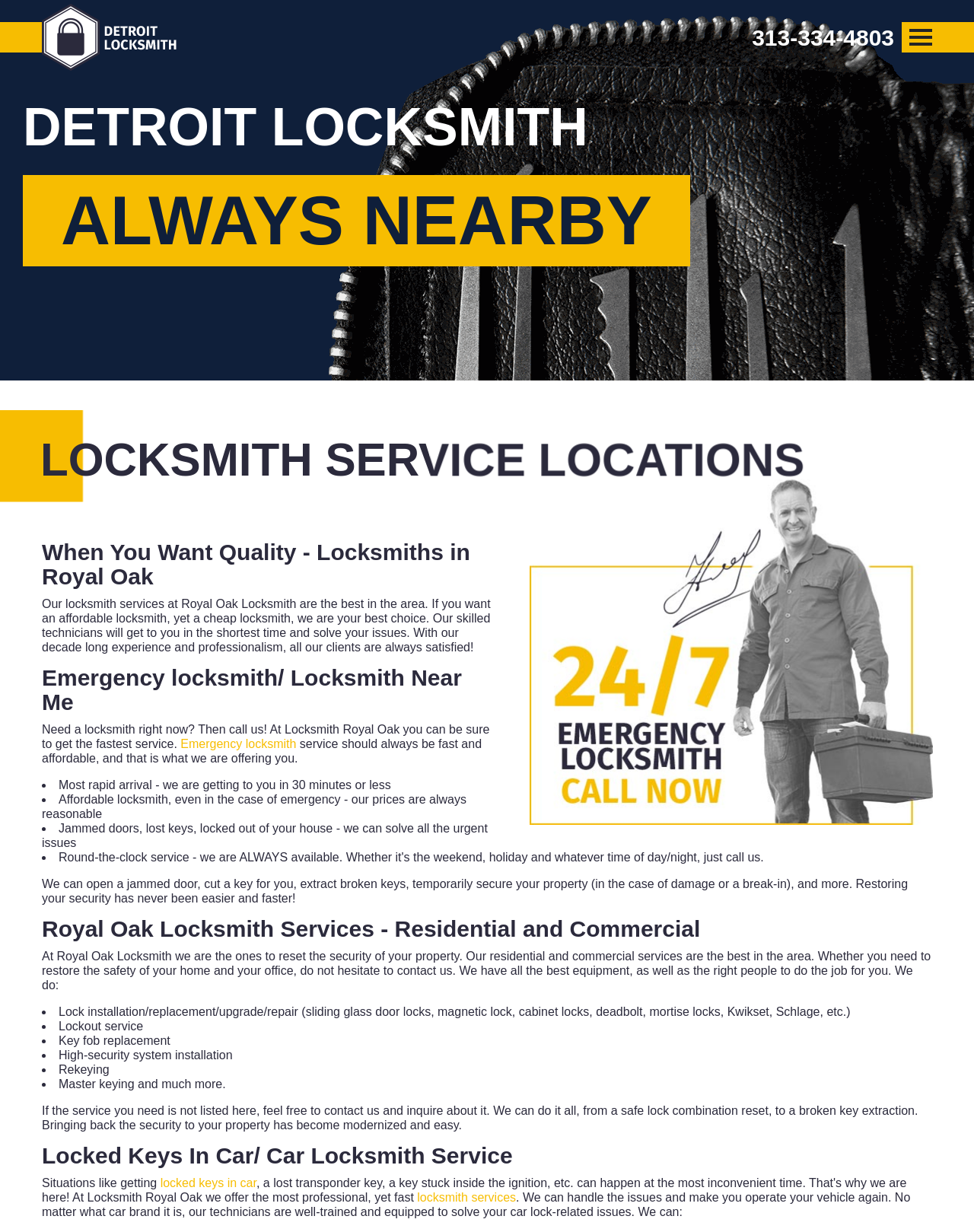Using the given description, provide the bounding box coordinates formatted as (top-left x, top-left y, bottom-right x, bottom-right y), with all values being floating point numbers between 0 and 1. Description: 313-334-4803

[0.772, 0.02, 0.918, 0.041]